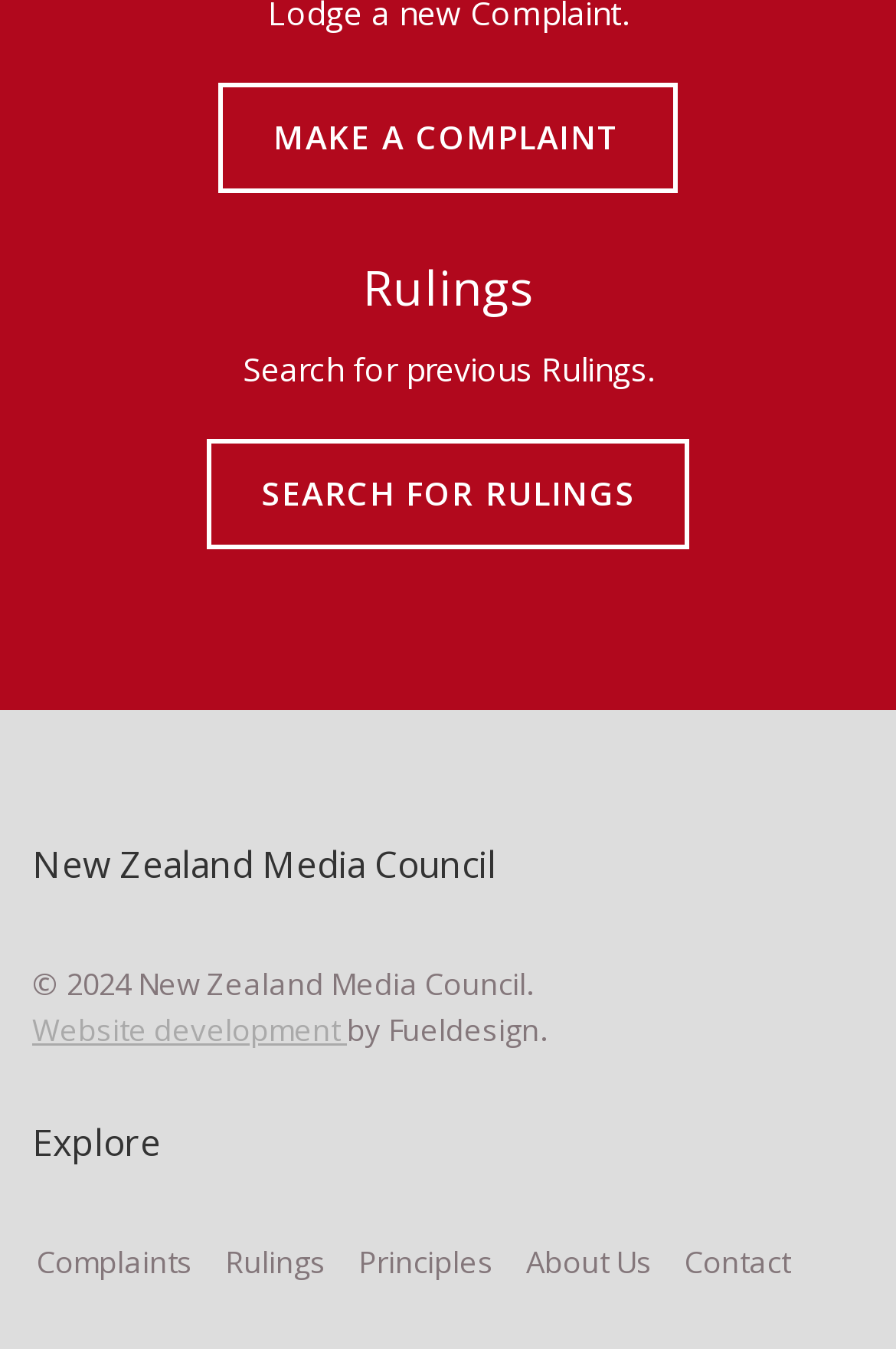What is the name of the organization behind this website?
Using the information from the image, give a concise answer in one word or a short phrase.

New Zealand Media Council